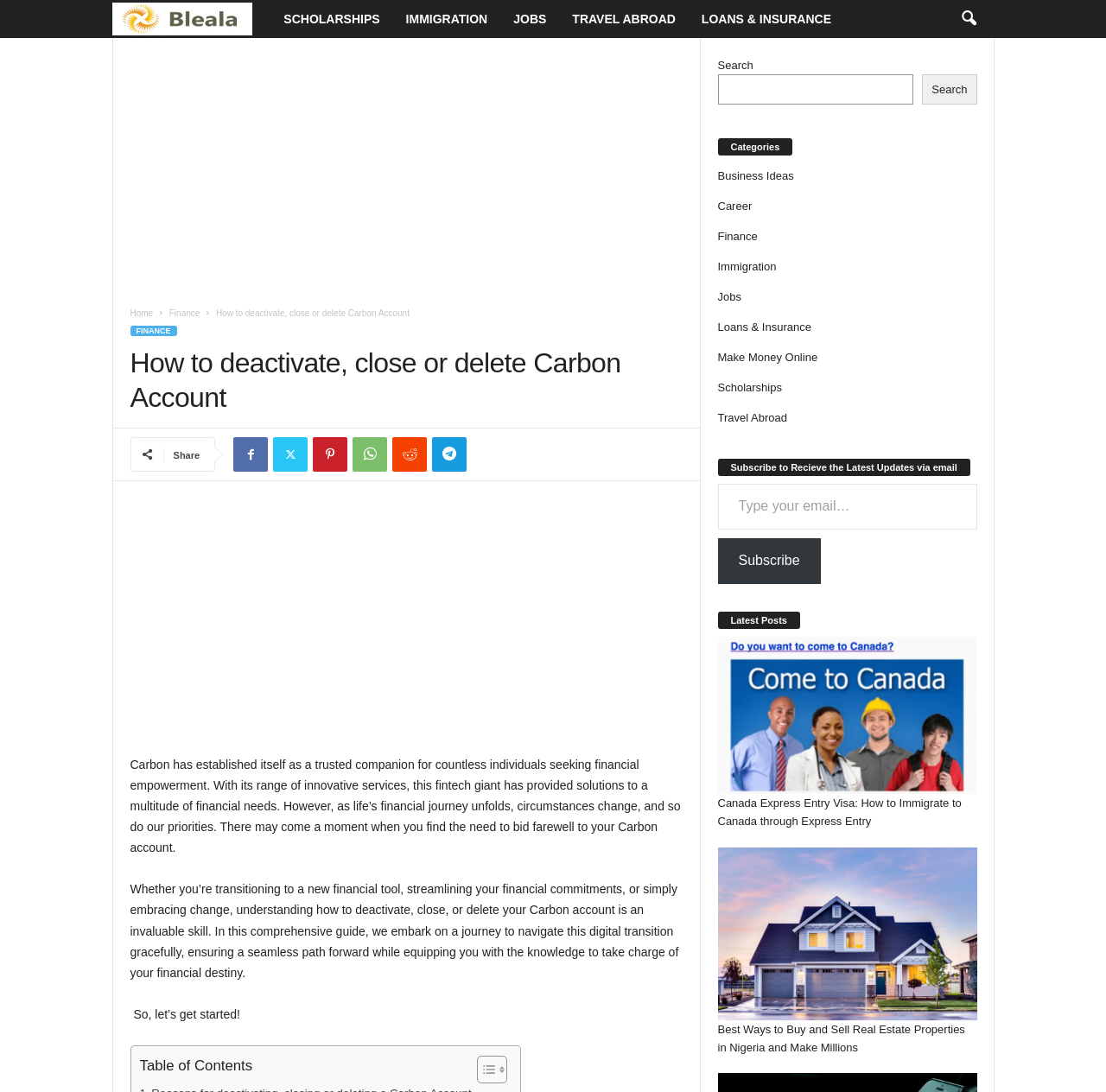Determine the bounding box coordinates for the element that should be clicked to follow this instruction: "Click on the 'Add Places' link". The coordinates should be given as four float numbers between 0 and 1, in the format [left, top, right, bottom].

None